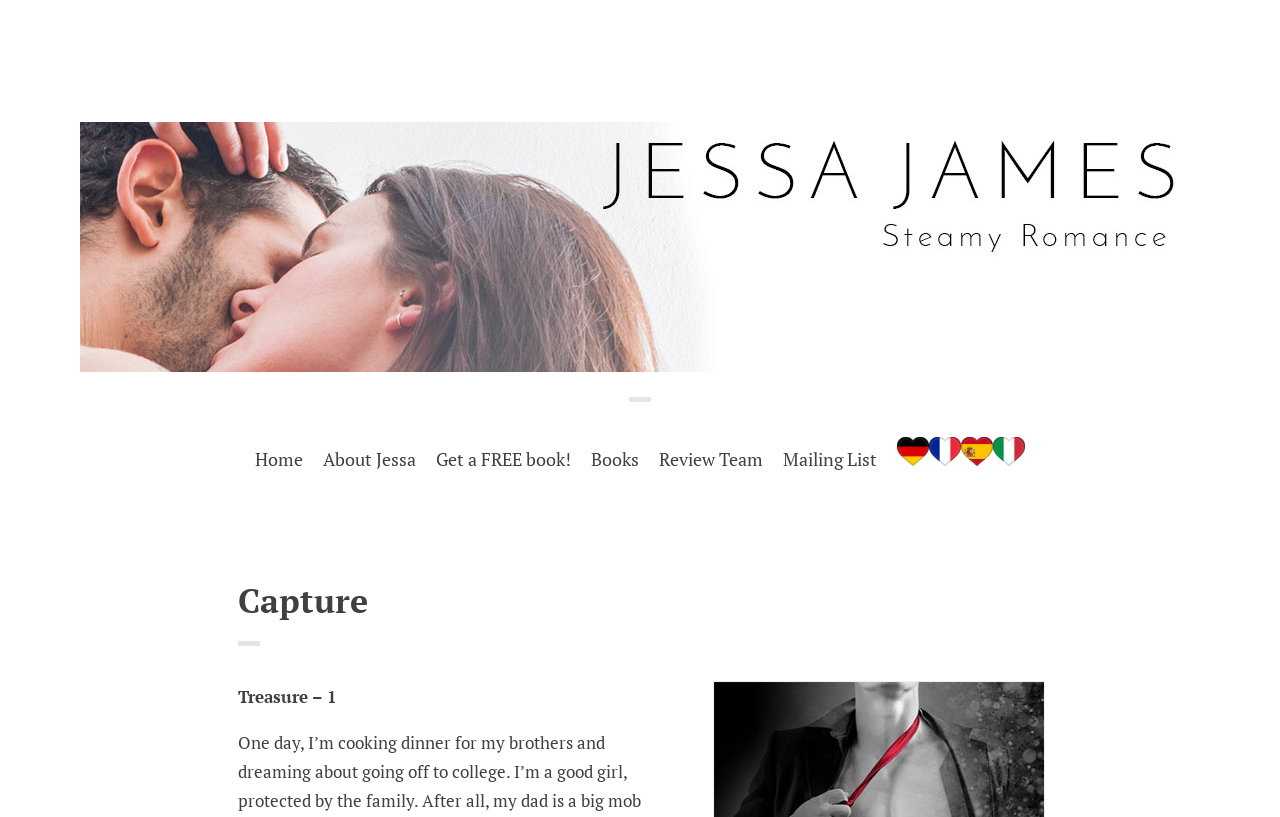Analyze the image and deliver a detailed answer to the question: How many navigation links are there?

There are seven navigation links located at the top of the webpage, each represented by a link element with a bounding box that spans the top section of the webpage. These links are arranged horizontally and include 'Home', 'About Jessa', 'Get a FREE book!', 'Books', 'Review Team', 'Mailing List', and an empty link.